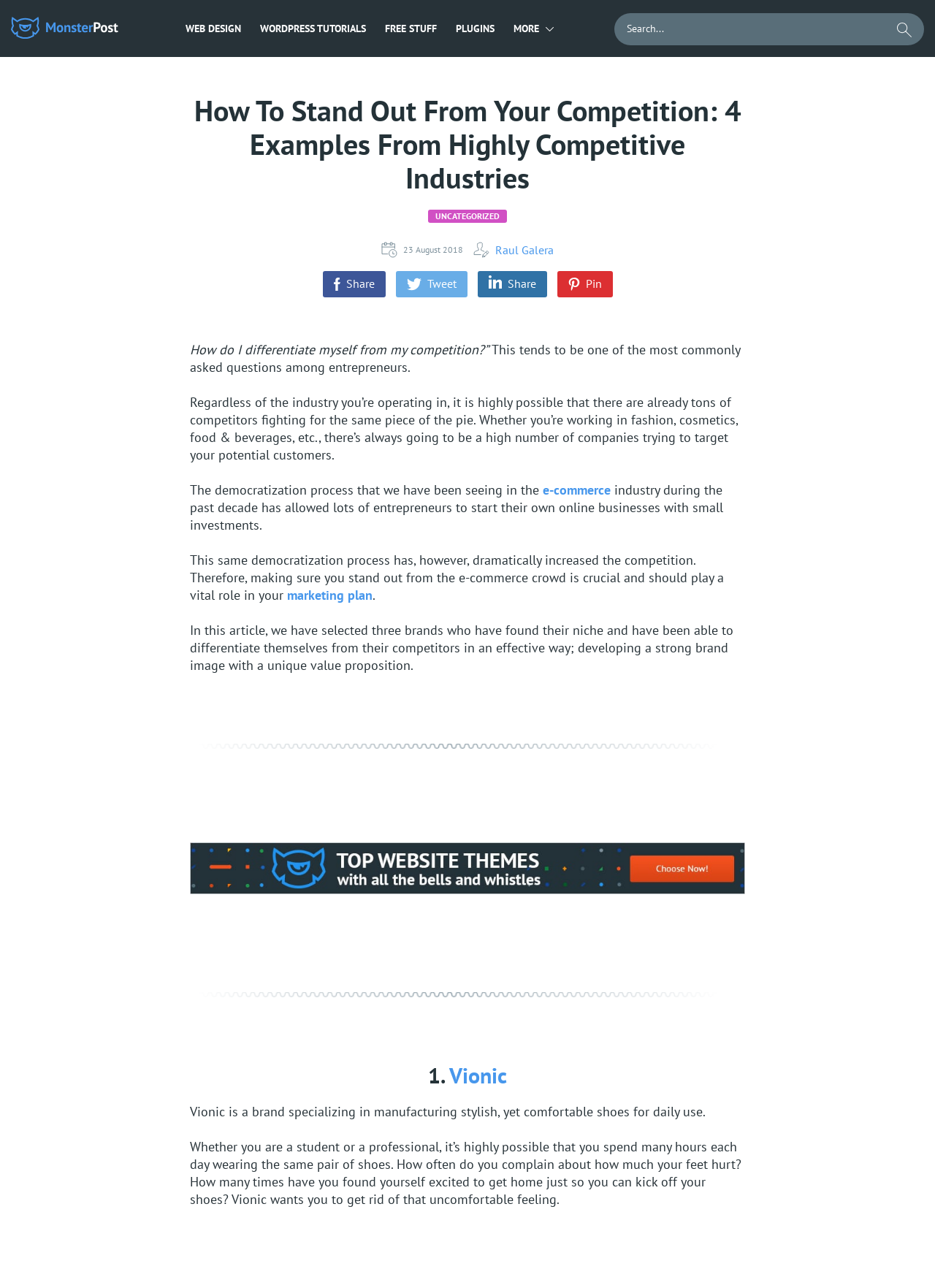Determine the bounding box coordinates (top-left x, top-left y, bottom-right x, bottom-right y) of the UI element described in the following text: Uncategorized

[0.458, 0.163, 0.542, 0.173]